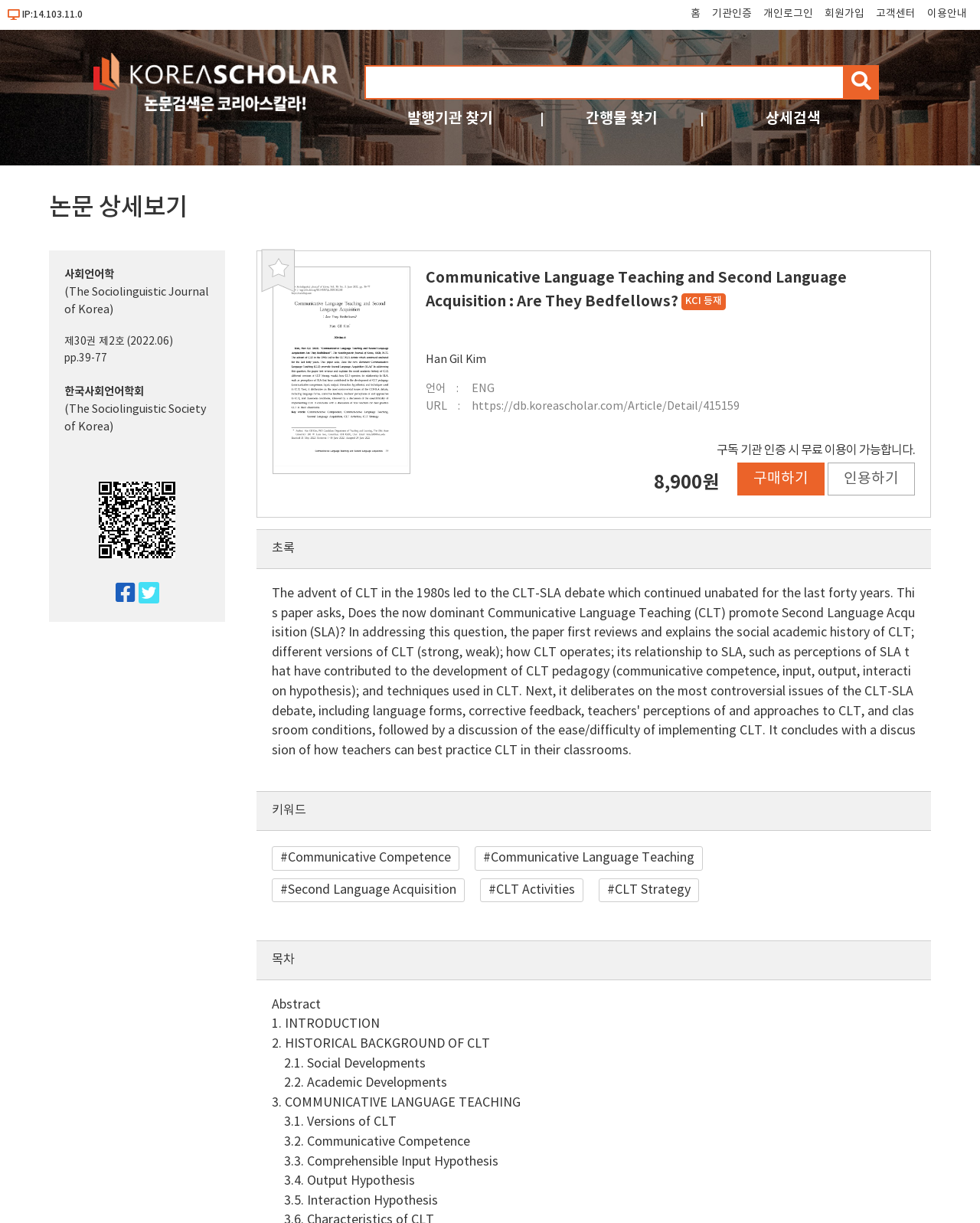Bounding box coordinates are specified in the format (top-left x, top-left y, bottom-right x, bottom-right y). All values are floating point numbers bounded between 0 and 1. Please provide the bounding box coordinate of the region this sentence describes: Next →

None